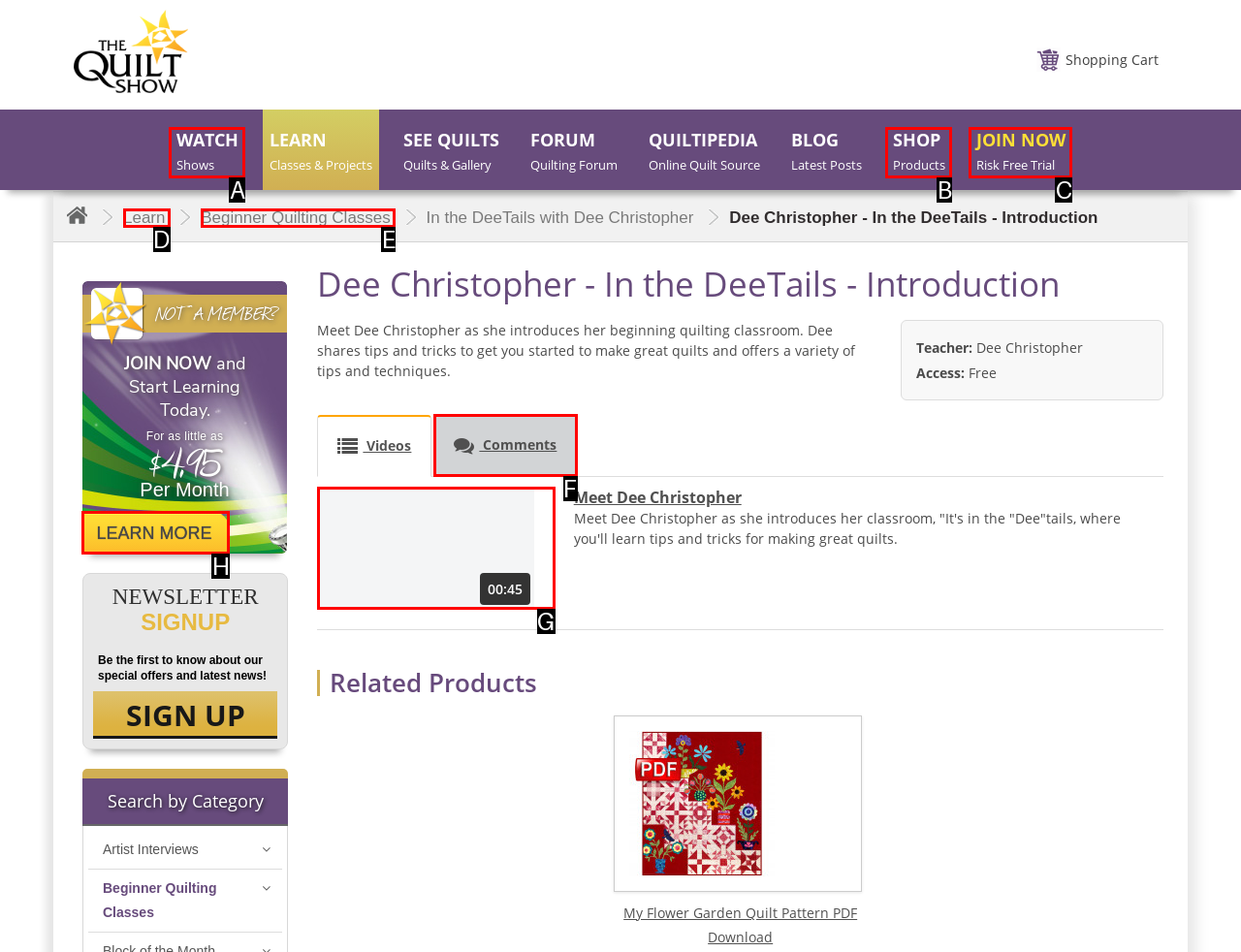Select the correct UI element to complete the task: Watch 'Meet Dee Christopher' video
Please provide the letter of the chosen option.

G